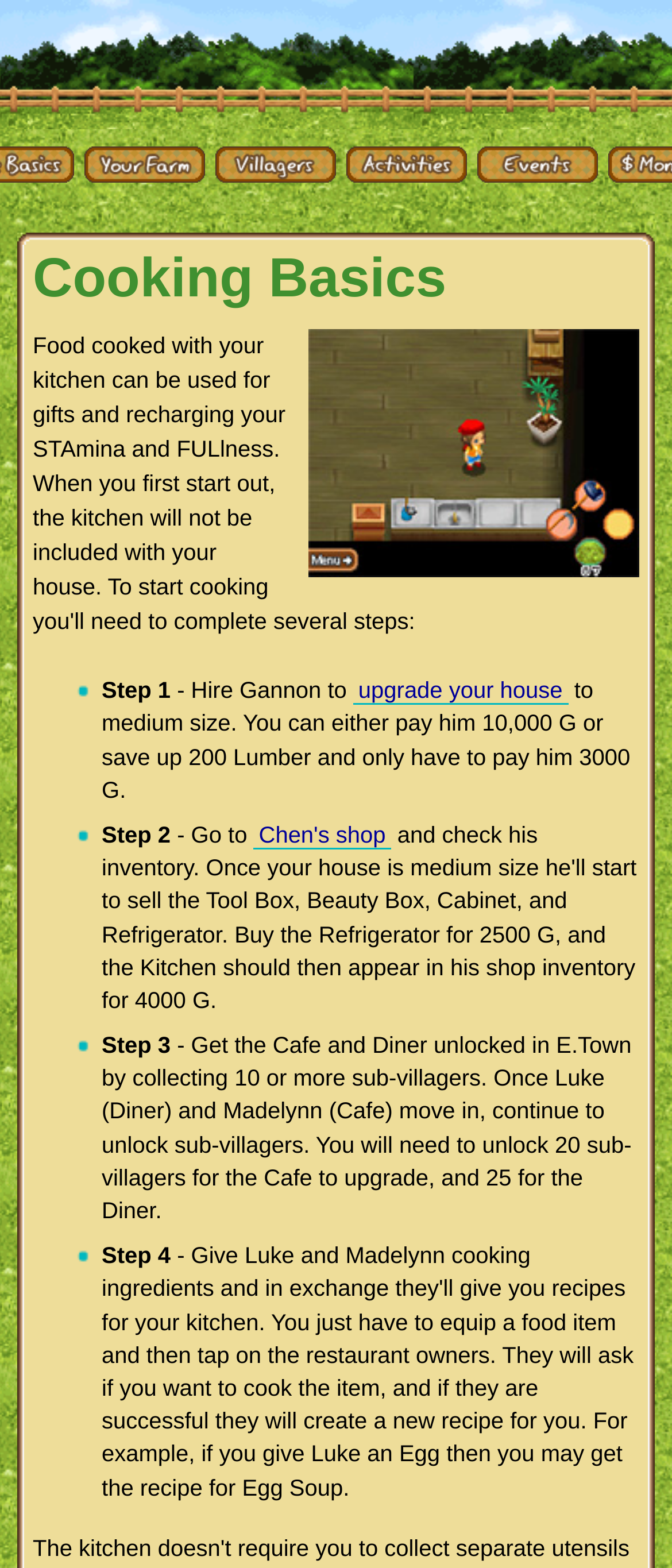Give a one-word or phrase response to the following question: What is the first step to upgrade your house?

Hire Gannon